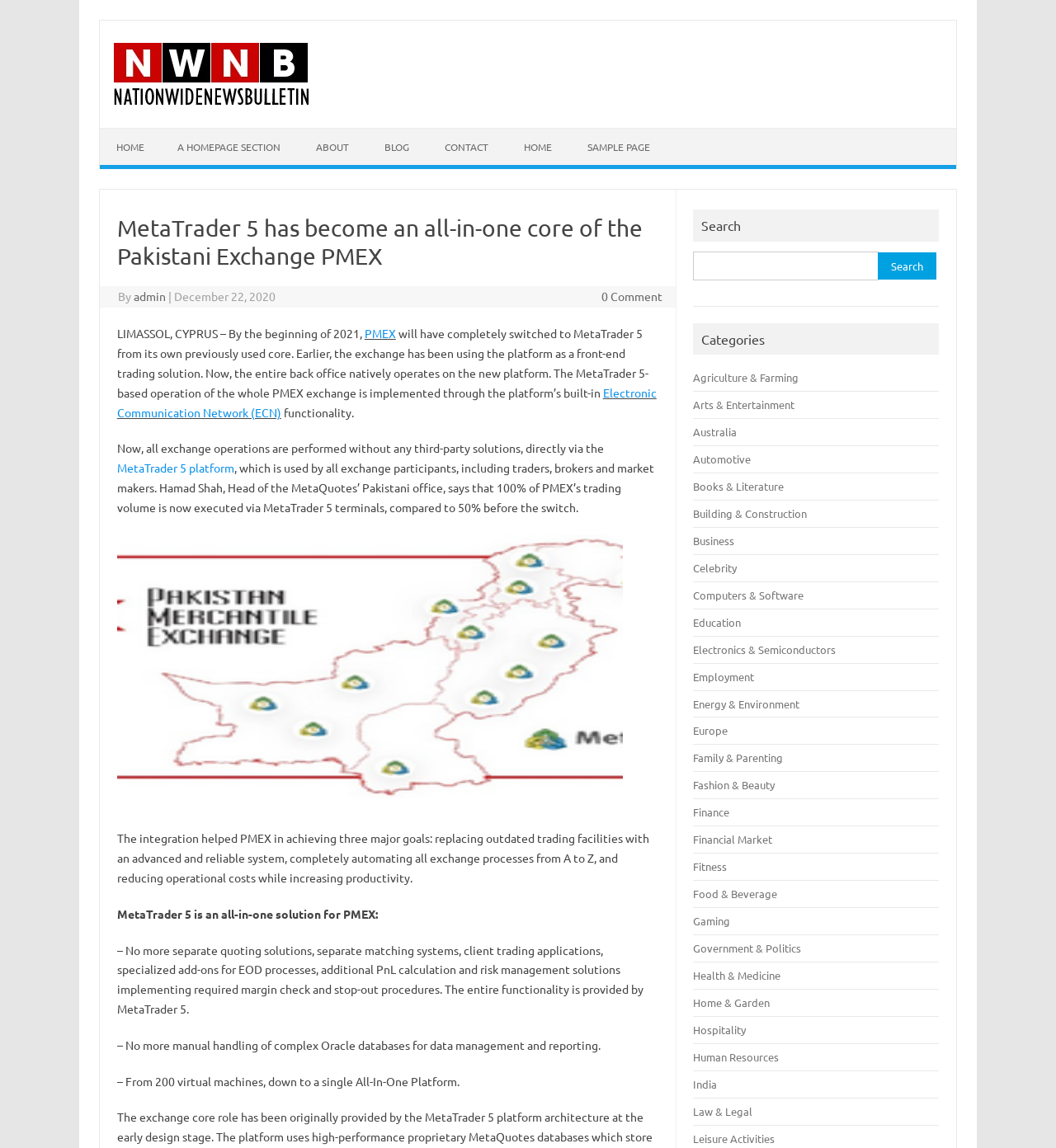Please identify the bounding box coordinates of where to click in order to follow the instruction: "Search for something".

[0.657, 0.219, 0.889, 0.249]